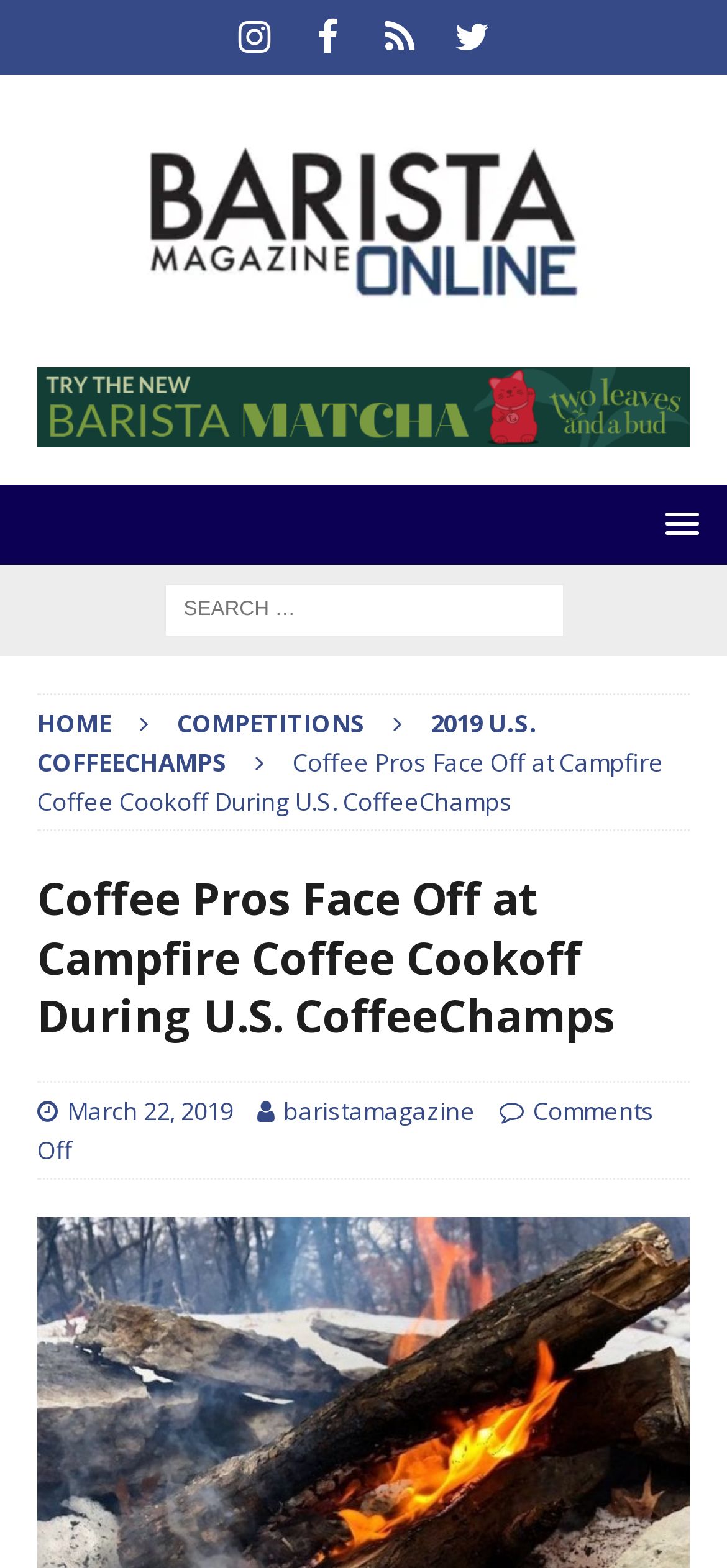Please identify the bounding box coordinates of the element's region that I should click in order to complete the following instruction: "Search for something". The bounding box coordinates consist of four float numbers between 0 and 1, i.e., [left, top, right, bottom].

[0.224, 0.372, 0.776, 0.406]